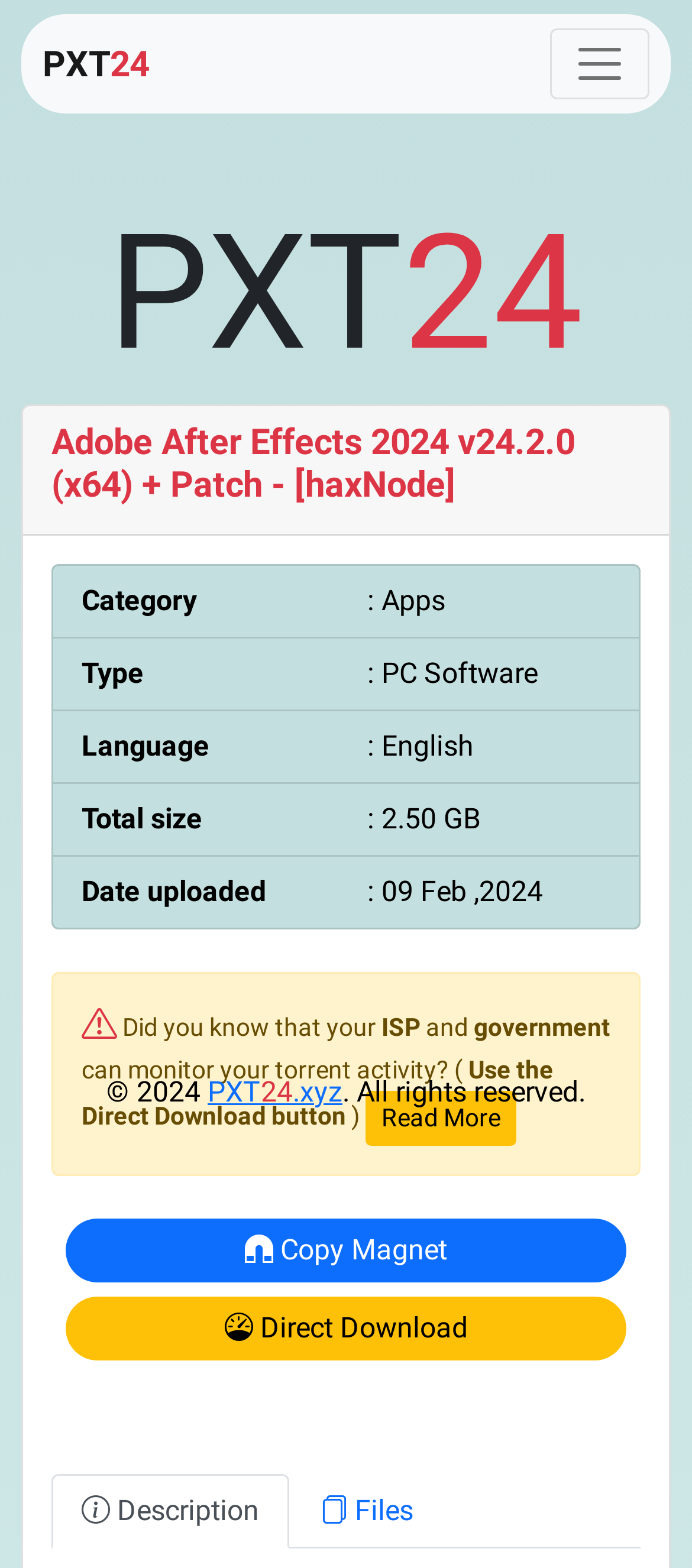Using the provided element description: "parent_node: PXT24 aria-label="Toggle navigation"", determine the bounding box coordinates of the corresponding UI element in the screenshot.

[0.795, 0.018, 0.938, 0.063]